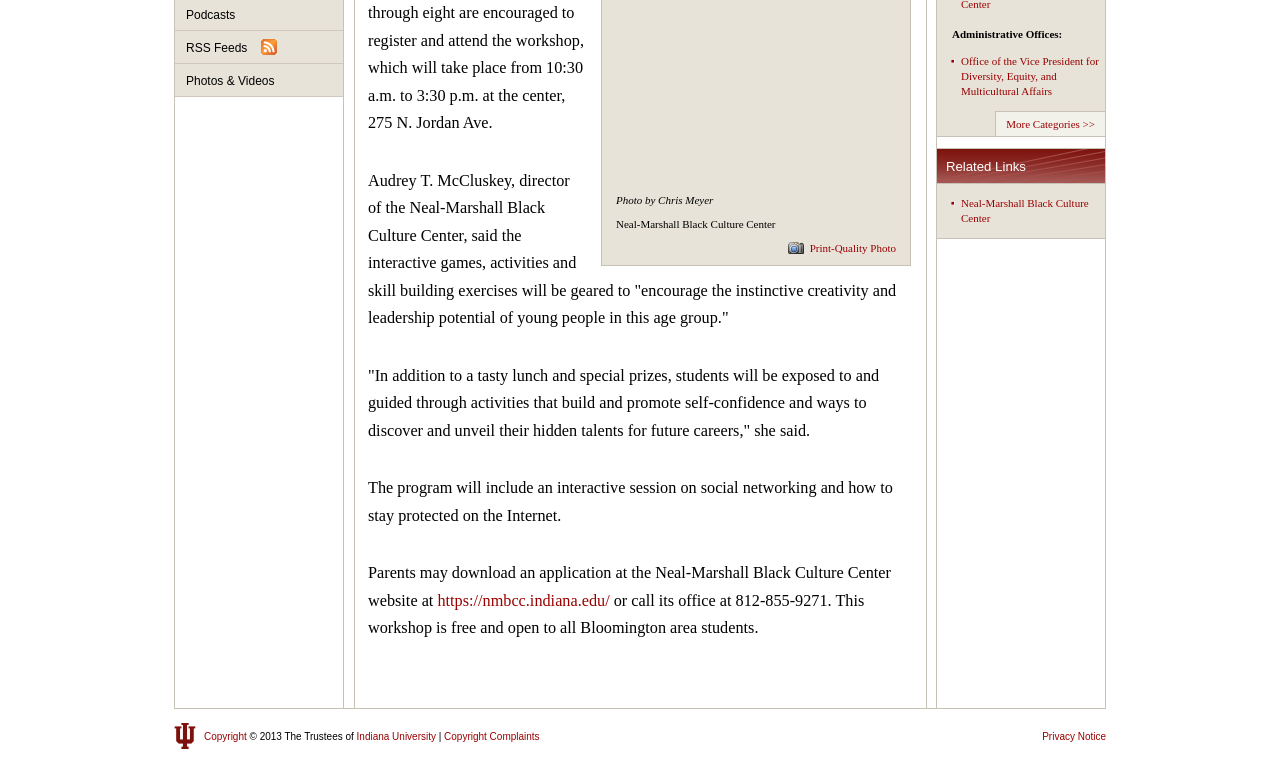Find the UI element described as: "Copyright" and predict its bounding box coordinates. Ensure the coordinates are four float numbers between 0 and 1, [left, top, right, bottom].

[0.159, 0.955, 0.193, 0.969]